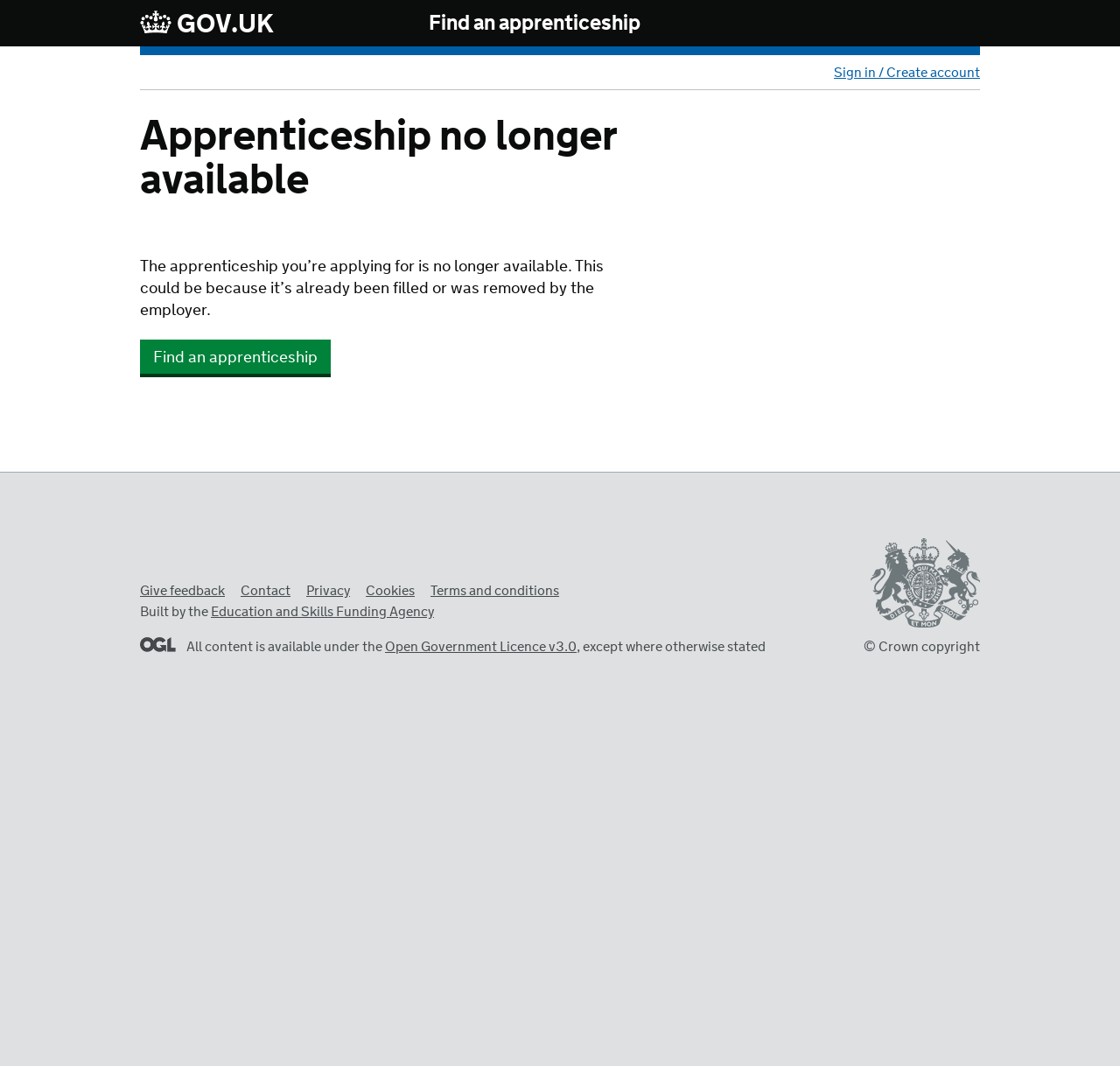Utilize the details in the image to thoroughly answer the following question: What is the current status of the apprenticeship?

The current status of the apprenticeship can be determined by reading the heading 'Apprenticeship no longer available' and the static text 'The apprenticeship you’re applying for is no longer available. This could be because it’s already been filled or was removed by the employer.'